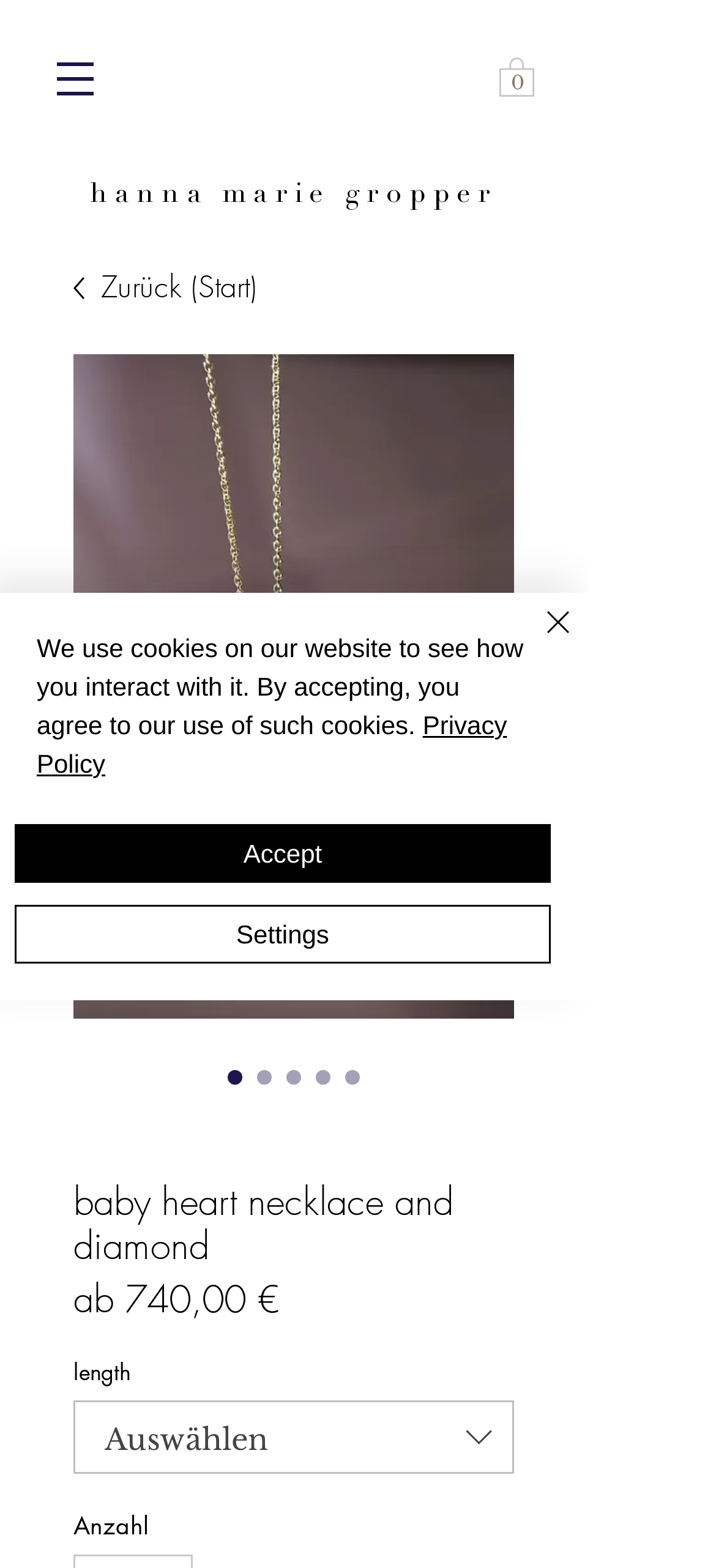What is the purpose of the button with the image of a basket?
Using the image, give a concise answer in the form of a single word or short phrase.

To view the shopping cart